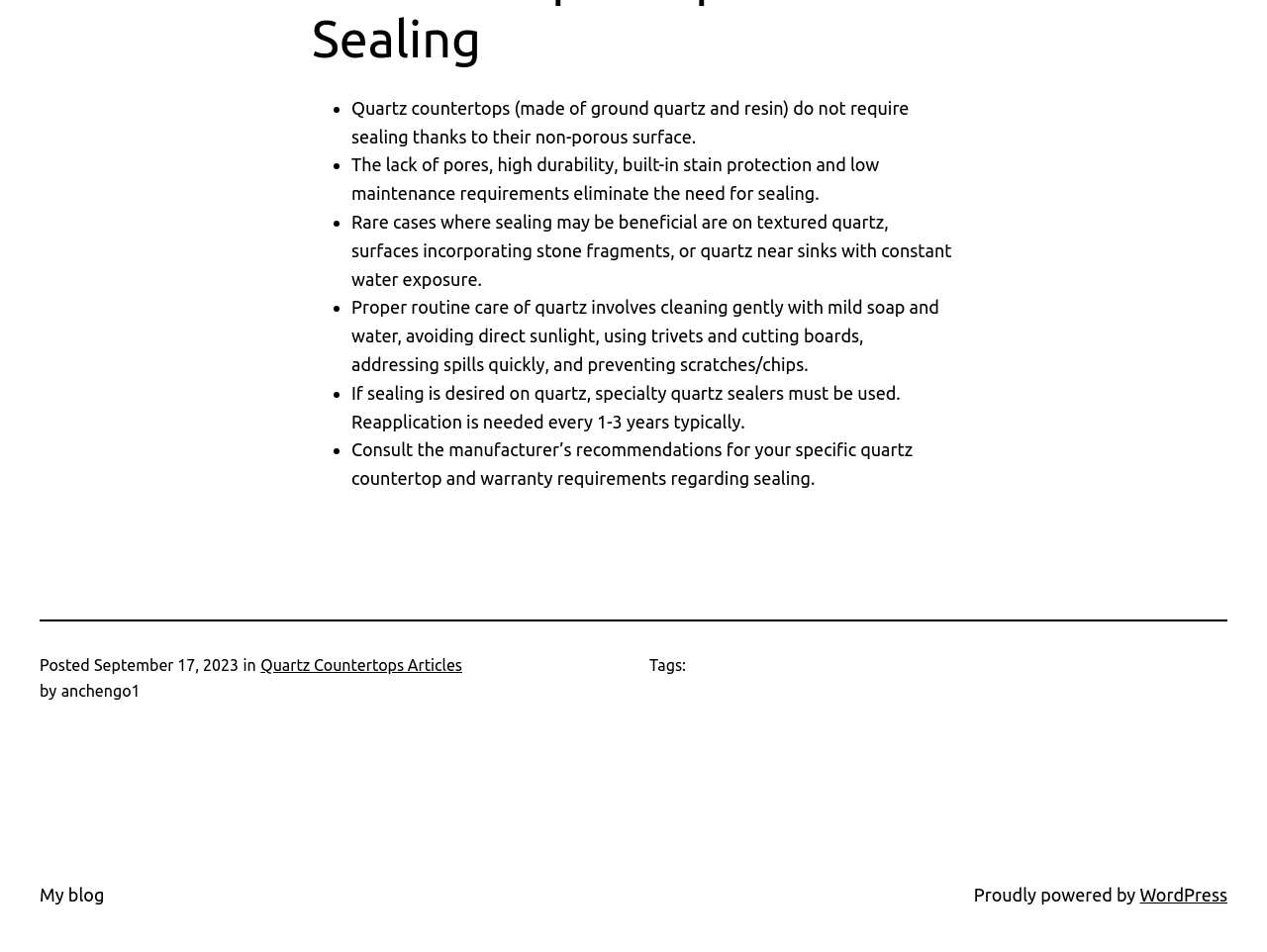Please provide the bounding box coordinate of the region that matches the element description: WordPress. Coordinates should be in the format (top-left x, top-left y, bottom-right x, bottom-right y) and all values should be between 0 and 1.

[0.9, 0.929, 0.969, 0.95]